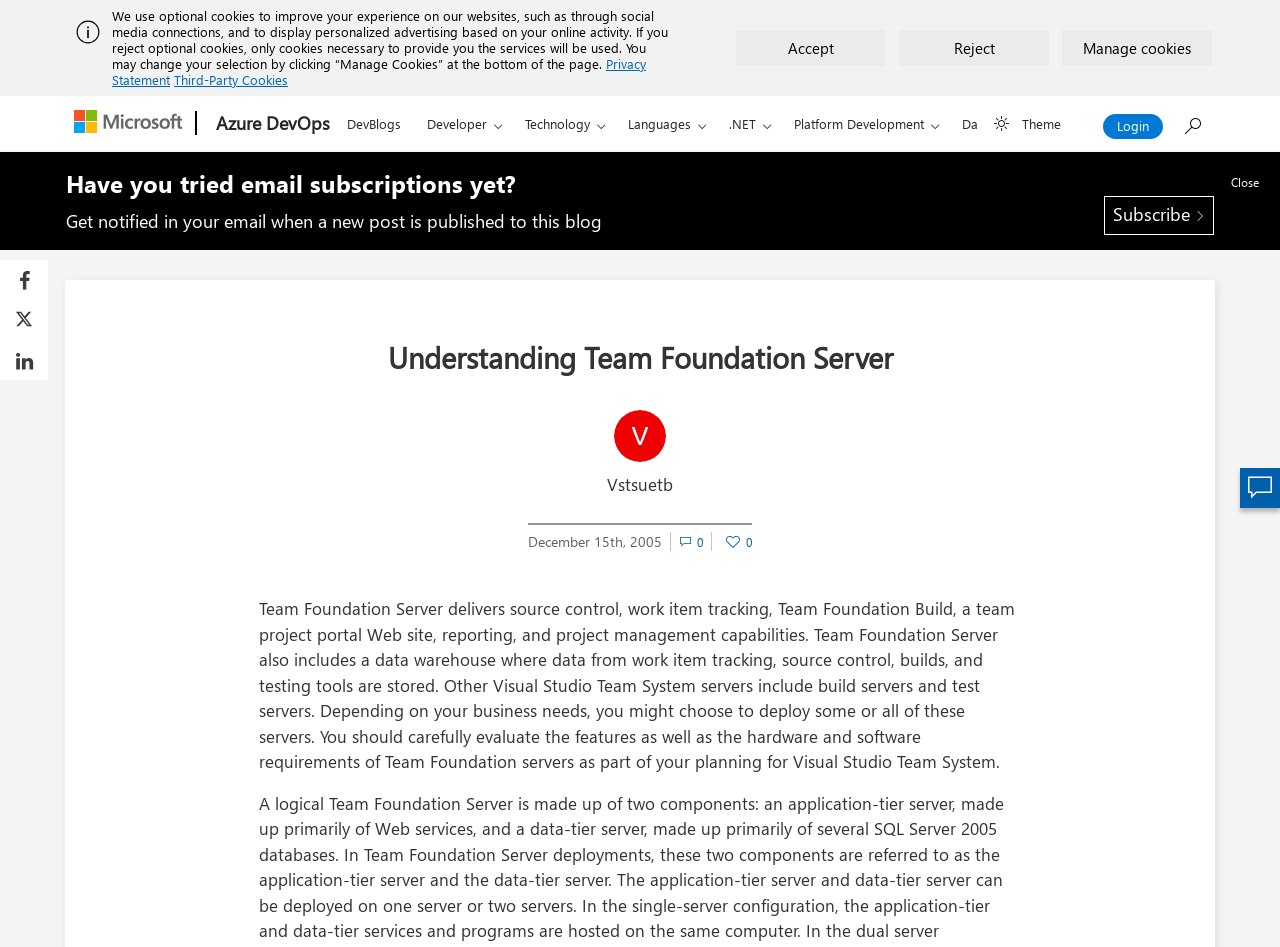What is the date of the blog post?
Refer to the image and offer an in-depth and detailed answer to the question.

The date of the blog post can be found in the webpage content, specifically in the section that describes the blog post details, where it says 'December 15th, 2005'.